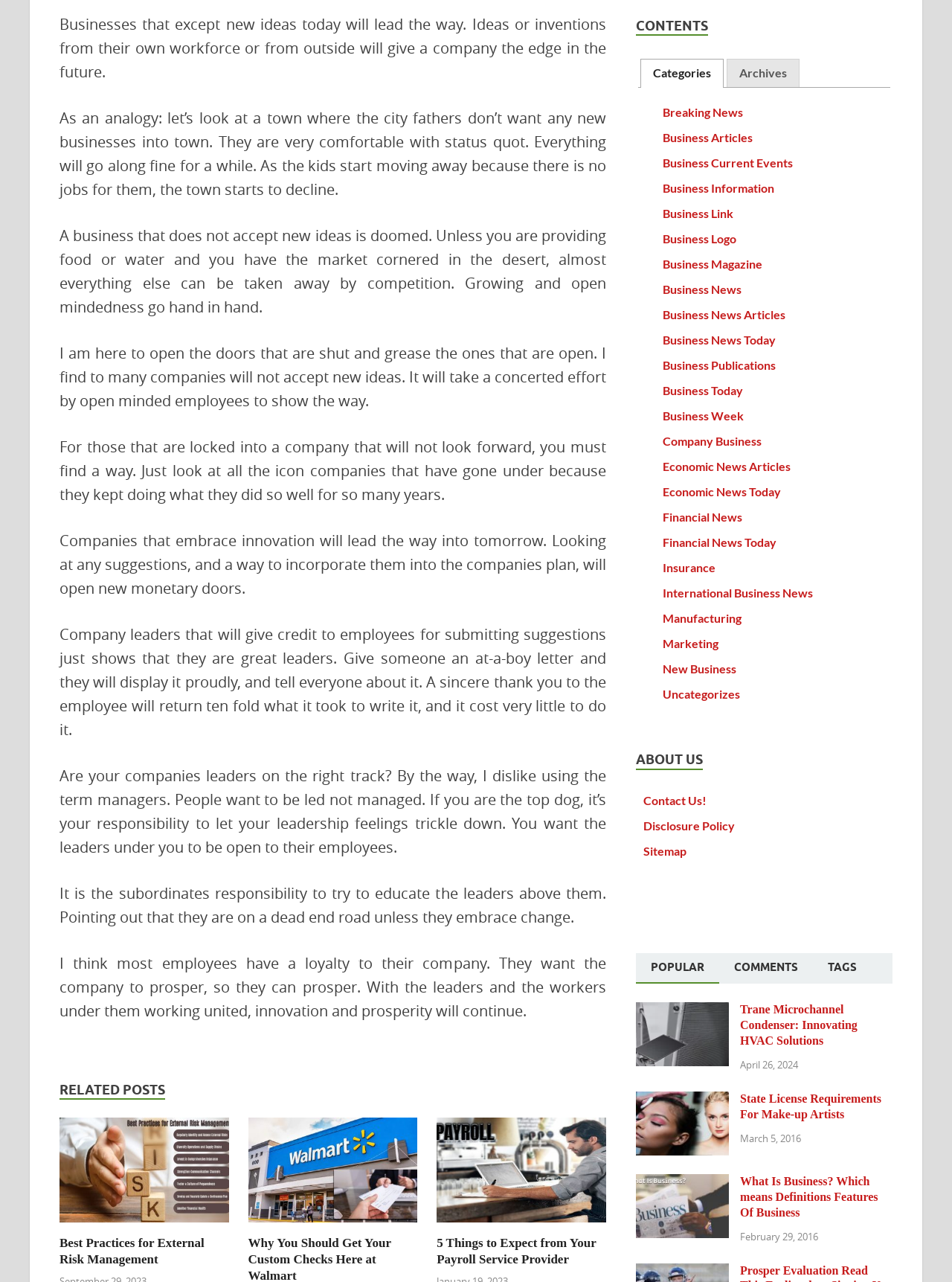Locate the bounding box coordinates of the clickable region necessary to complete the following instruction: "View the 'Trane Microchannel Condenser: Innovating HVAC Solutions' article". Provide the coordinates in the format of four float numbers between 0 and 1, i.e., [left, top, right, bottom].

[0.668, 0.783, 0.766, 0.794]